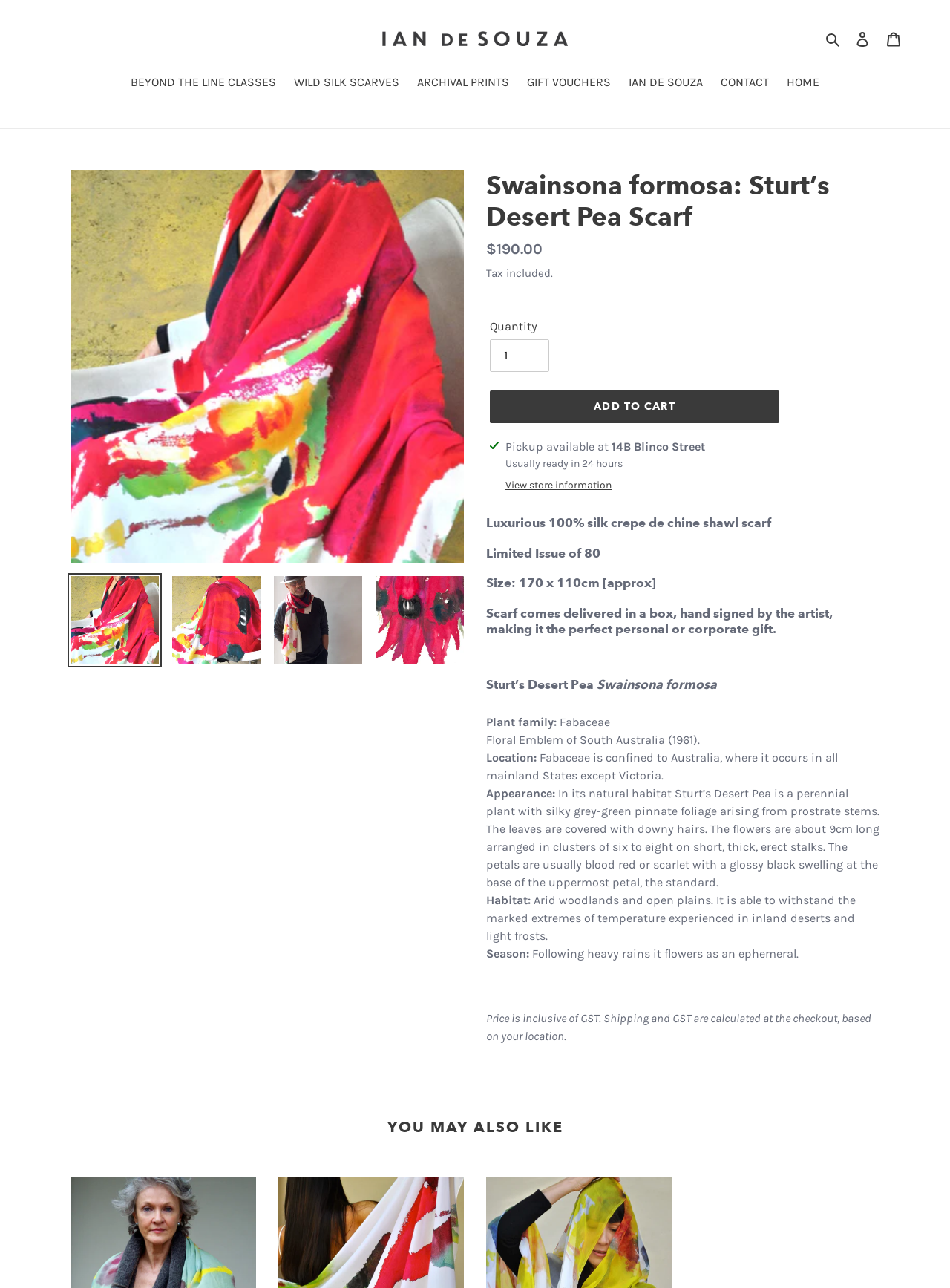Find the bounding box coordinates of the area that needs to be clicked in order to achieve the following instruction: "View Ian de Souza's profile". The coordinates should be specified as four float numbers between 0 and 1, i.e., [left, top, right, bottom].

[0.348, 0.024, 0.652, 0.036]